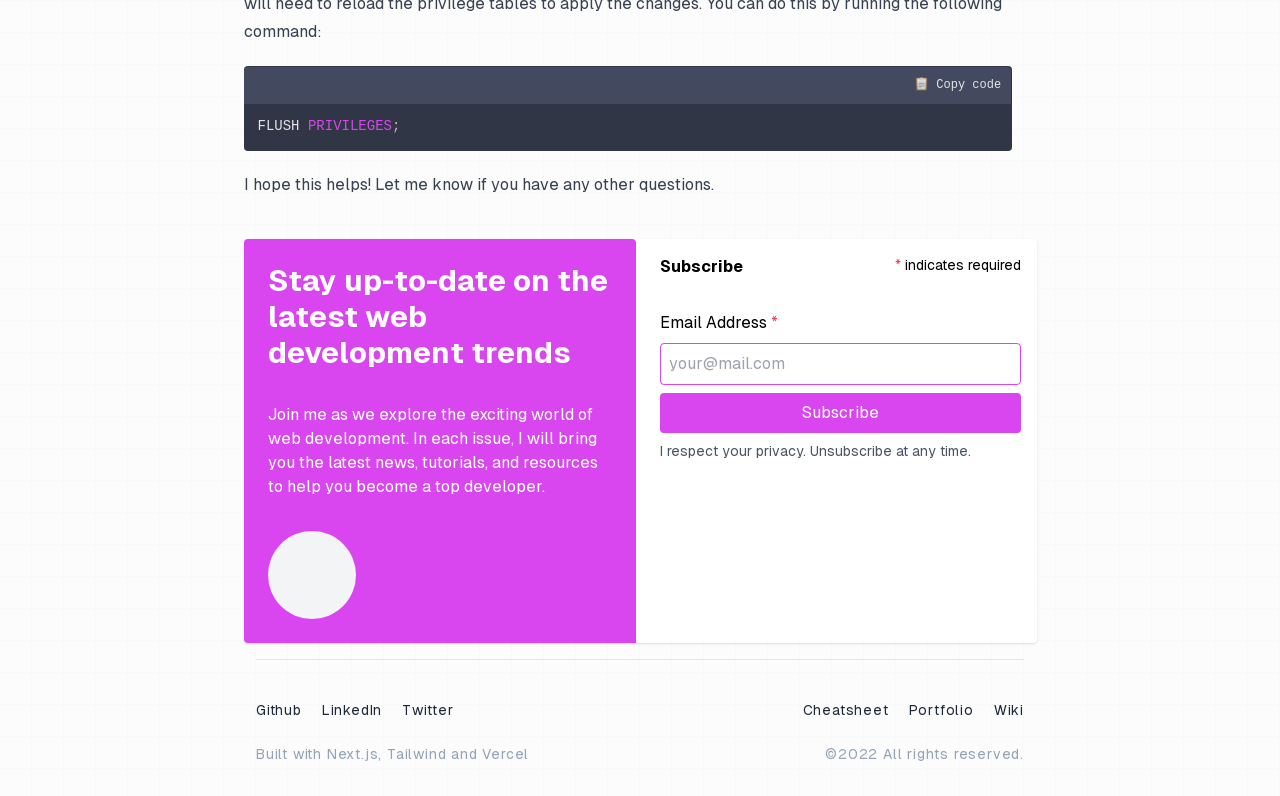Can you provide the bounding box coordinates for the element that should be clicked to implement the instruction: "Visit Github"?

[0.2, 0.879, 0.236, 0.905]